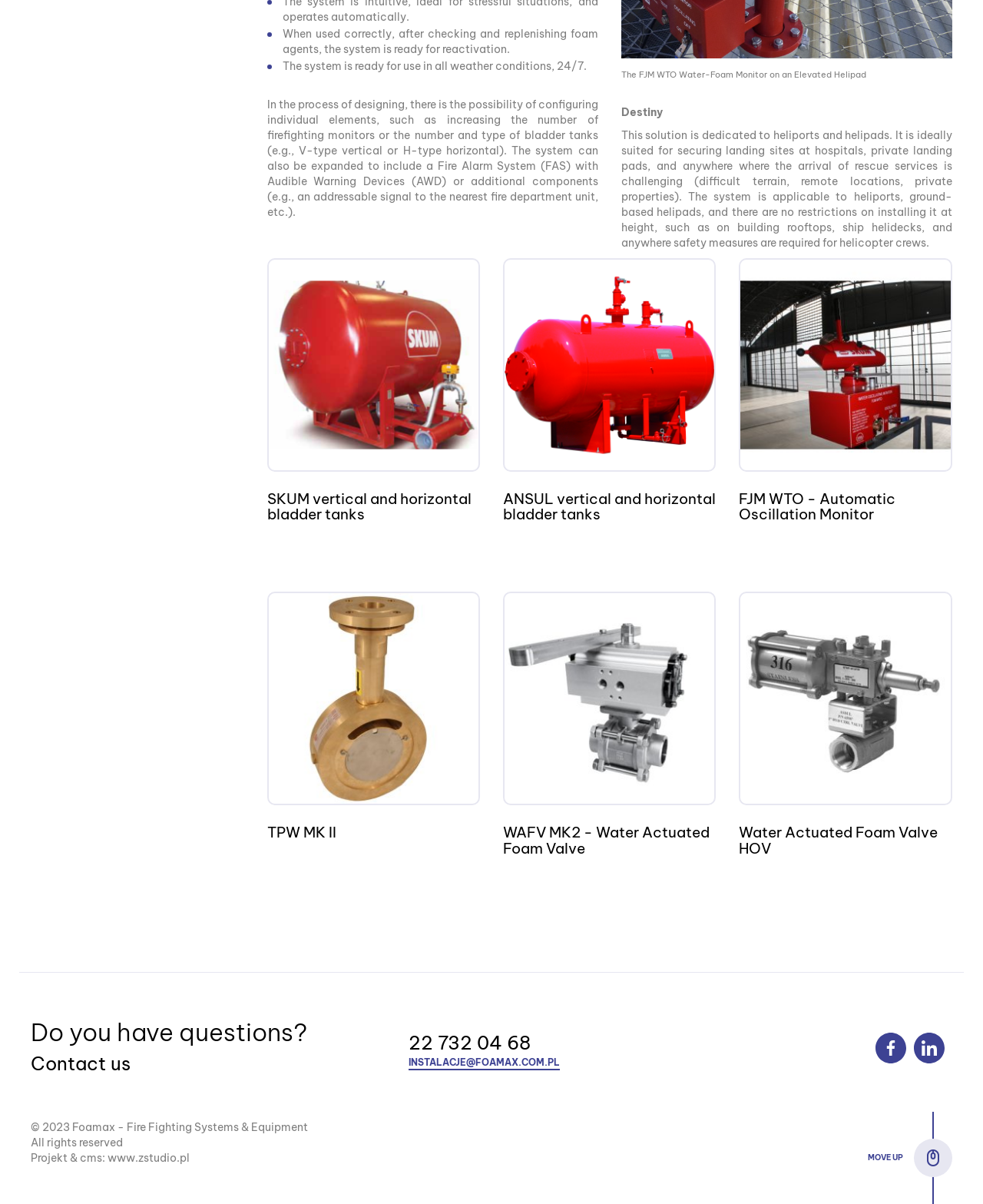Give a one-word or short phrase answer to the question: 
What type of tanks are mentioned on this webpage?

Bladder tanks